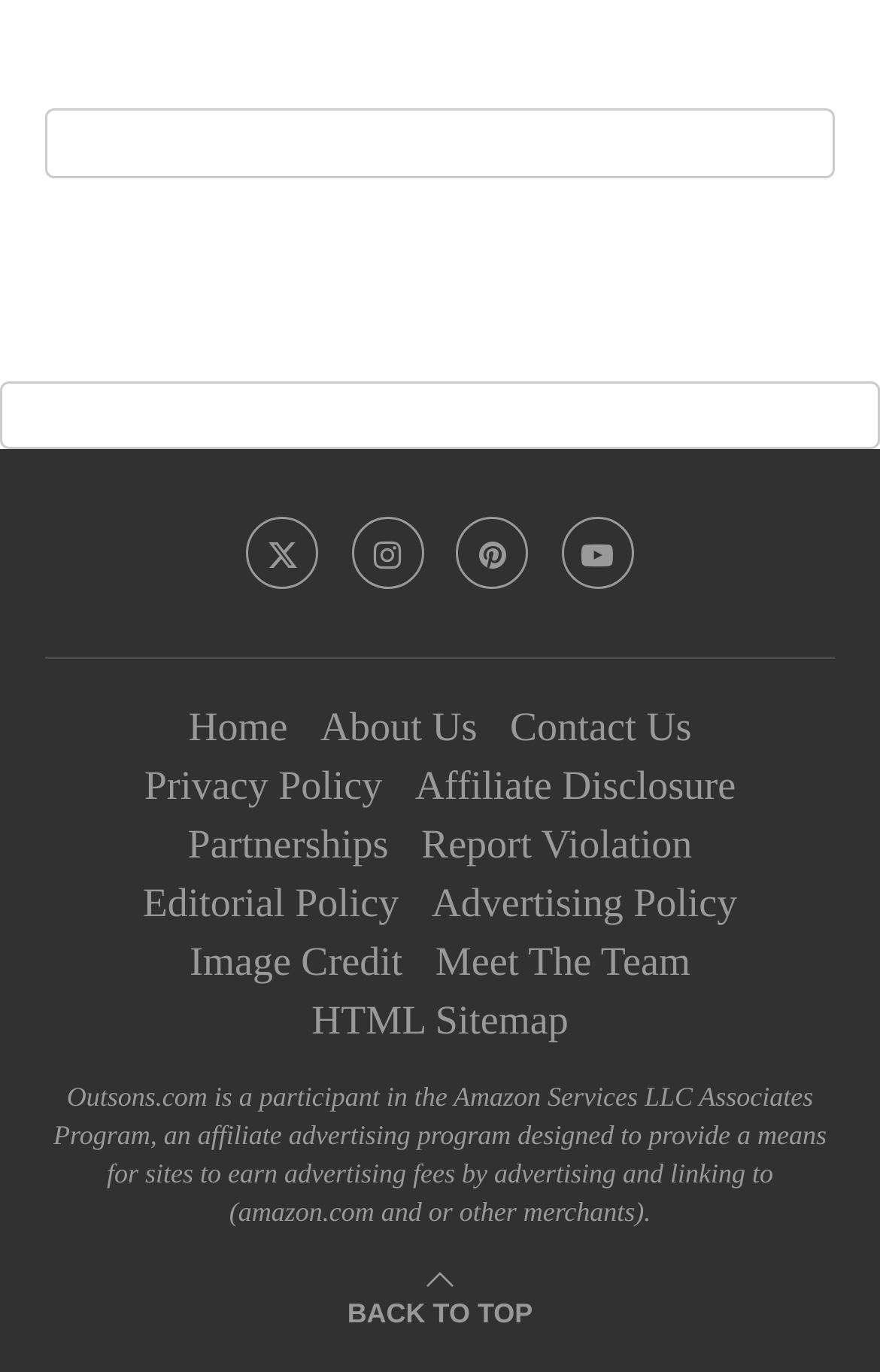Using the provided element description "Meet The Team", determine the bounding box coordinates of the UI element.

[0.495, 0.685, 0.785, 0.718]